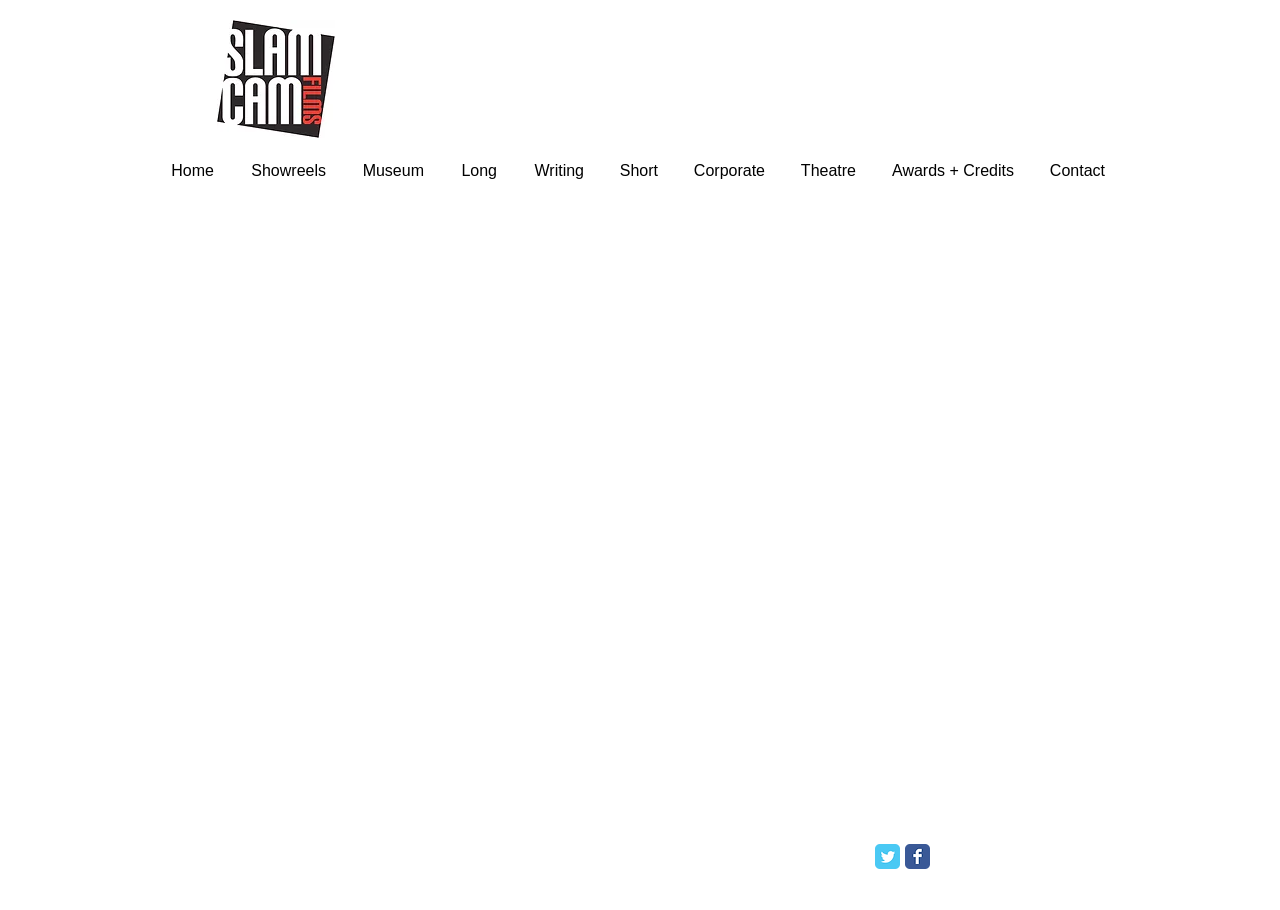Please find the bounding box coordinates of the element that must be clicked to perform the given instruction: "Check the 'Twitter Classic' social media link". The coordinates should be four float numbers from 0 to 1, i.e., [left, top, right, bottom].

[0.684, 0.927, 0.703, 0.955]